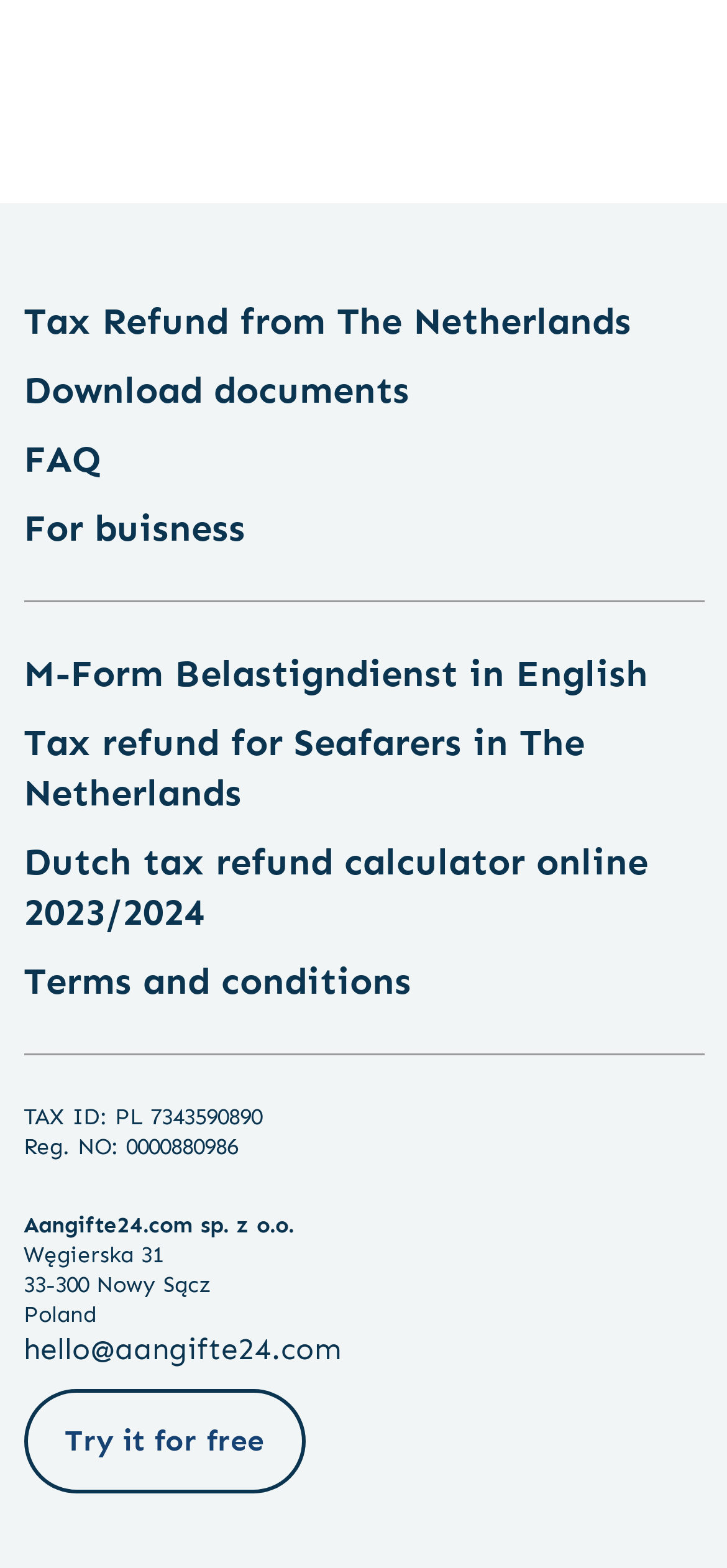What is the country where the company is located?
Offer a detailed and full explanation in response to the question.

I found the country by looking at the static text elements at the bottom of the webpage, specifically the element with the text 'Poland' which seems to be the country where the company is located.